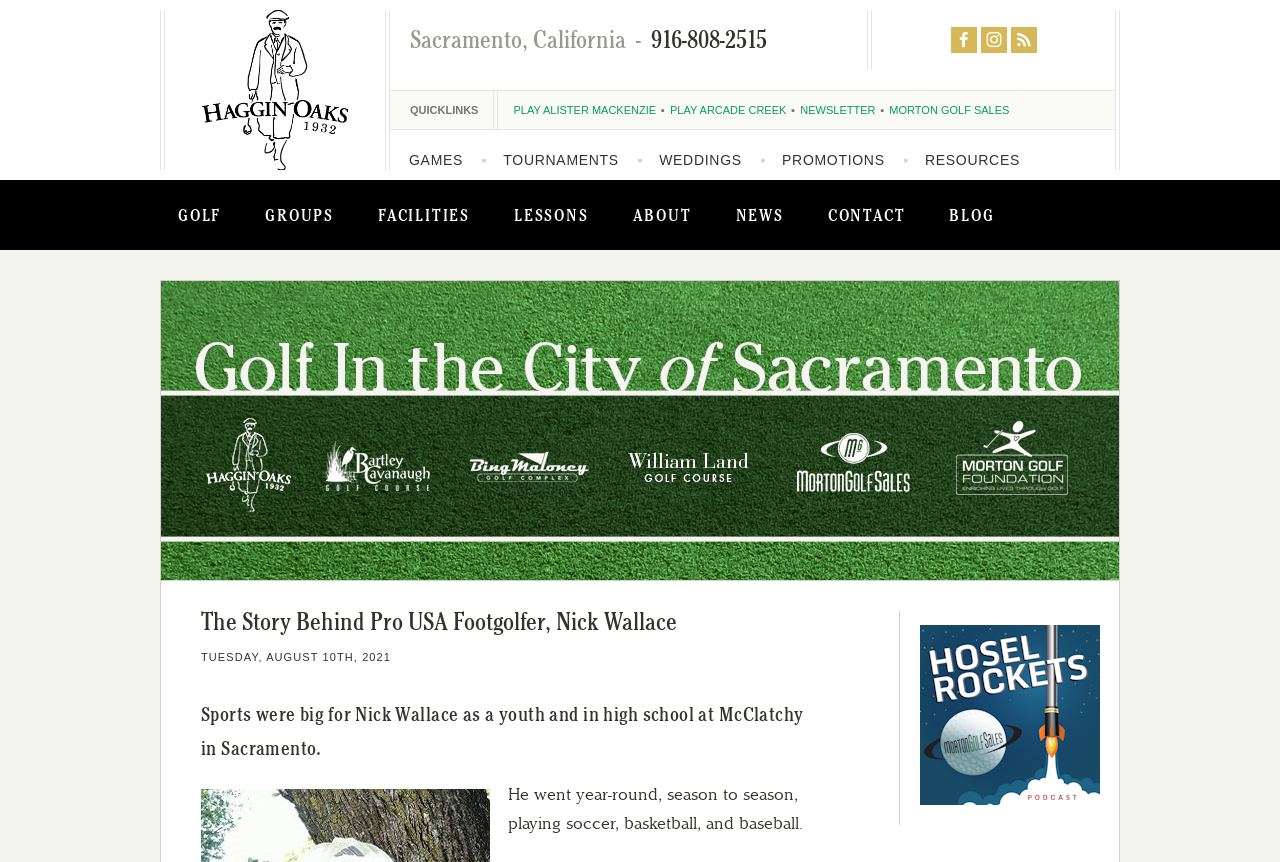Find the bounding box coordinates of the element I should click to carry out the following instruction: "Explore the BLOG".

[0.725, 0.213, 0.794, 0.29]